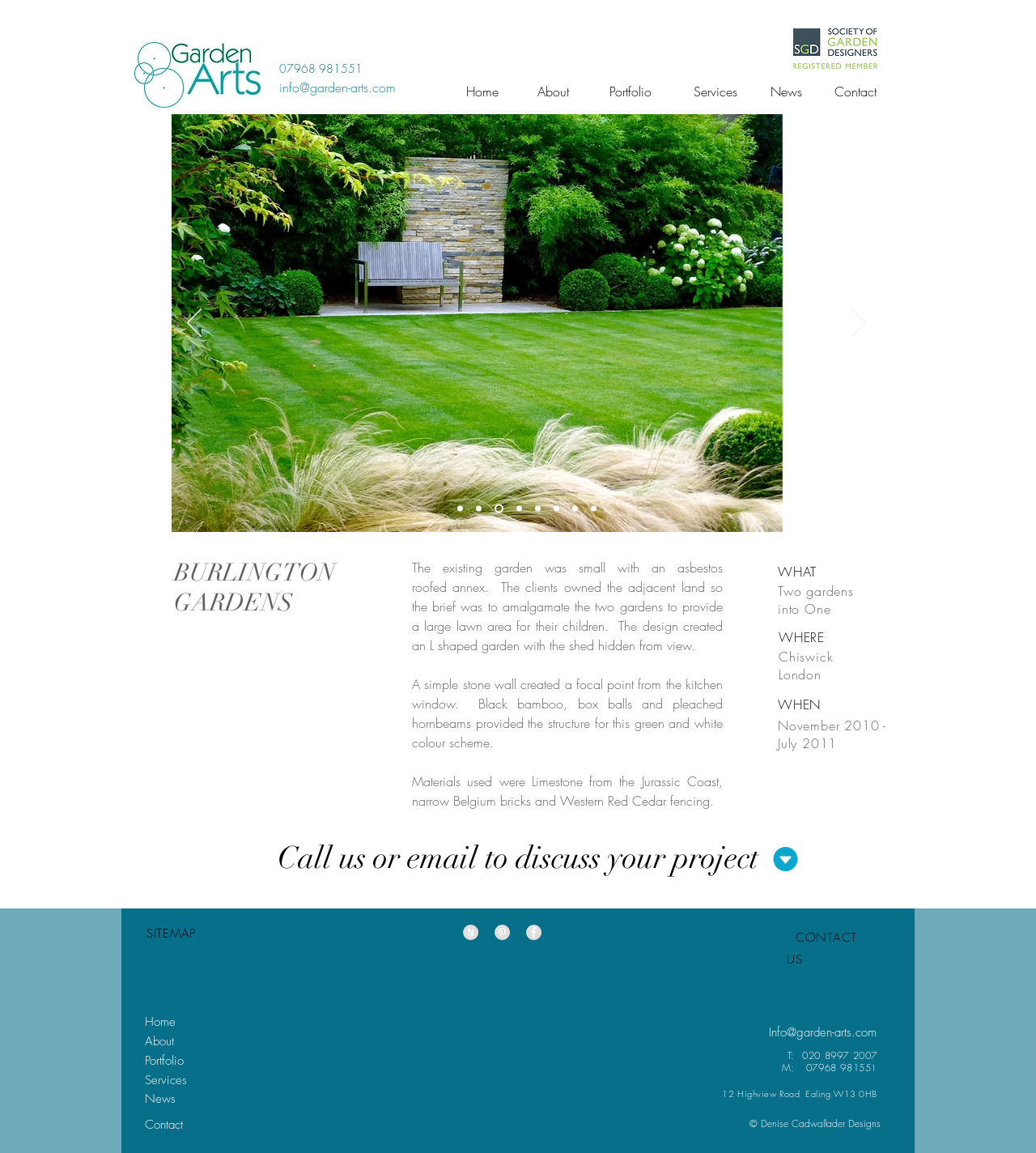Please identify the bounding box coordinates of the element's region that should be clicked to execute the following instruction: "Click the 'Contact' link". The bounding box coordinates must be four float numbers between 0 and 1, i.e., [left, top, right, bottom].

[0.788, 0.065, 0.864, 0.093]